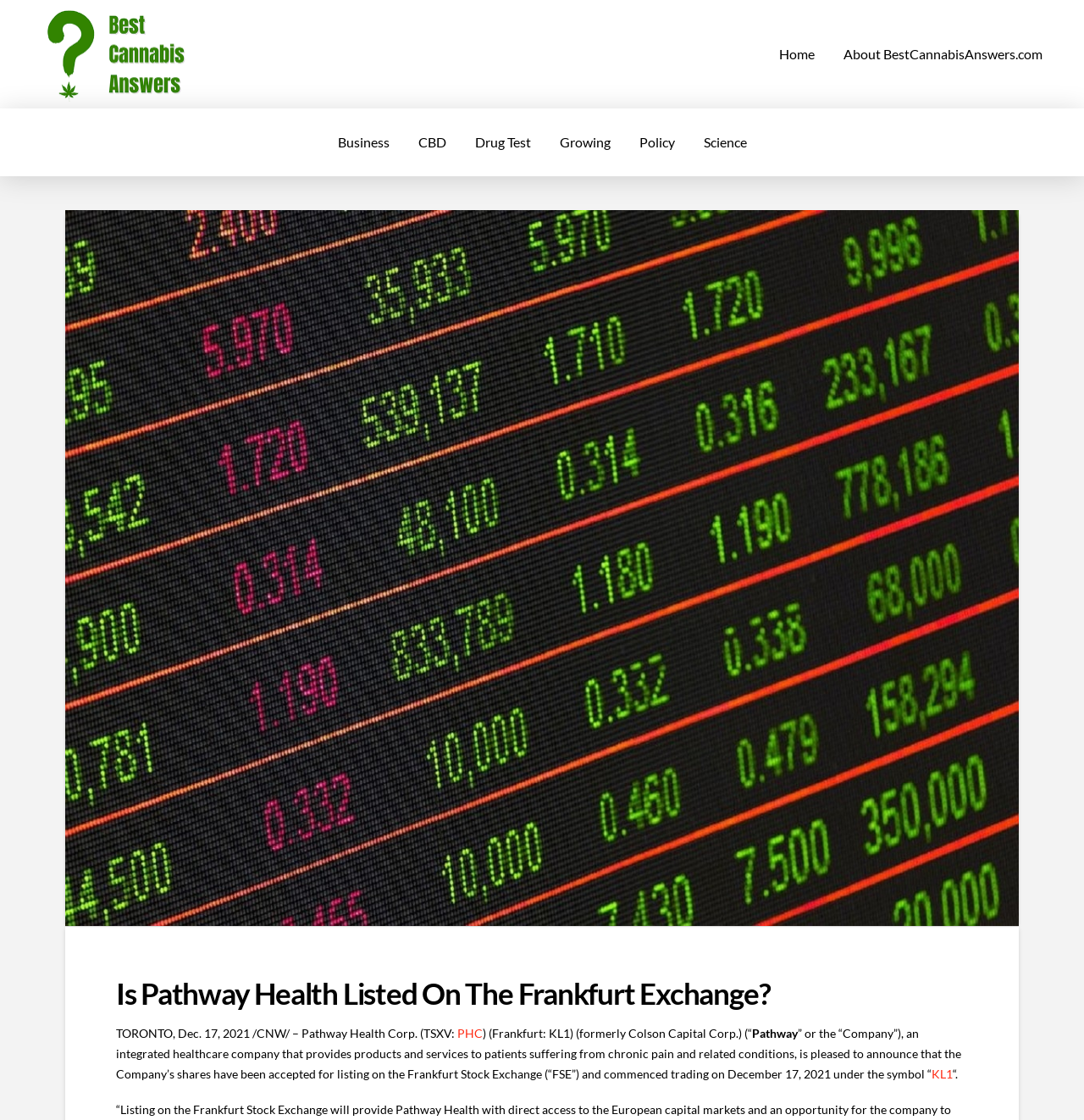What type of company is Pathway Health Corp.?
Based on the visual content, answer with a single word or a brief phrase.

Integrated healthcare company